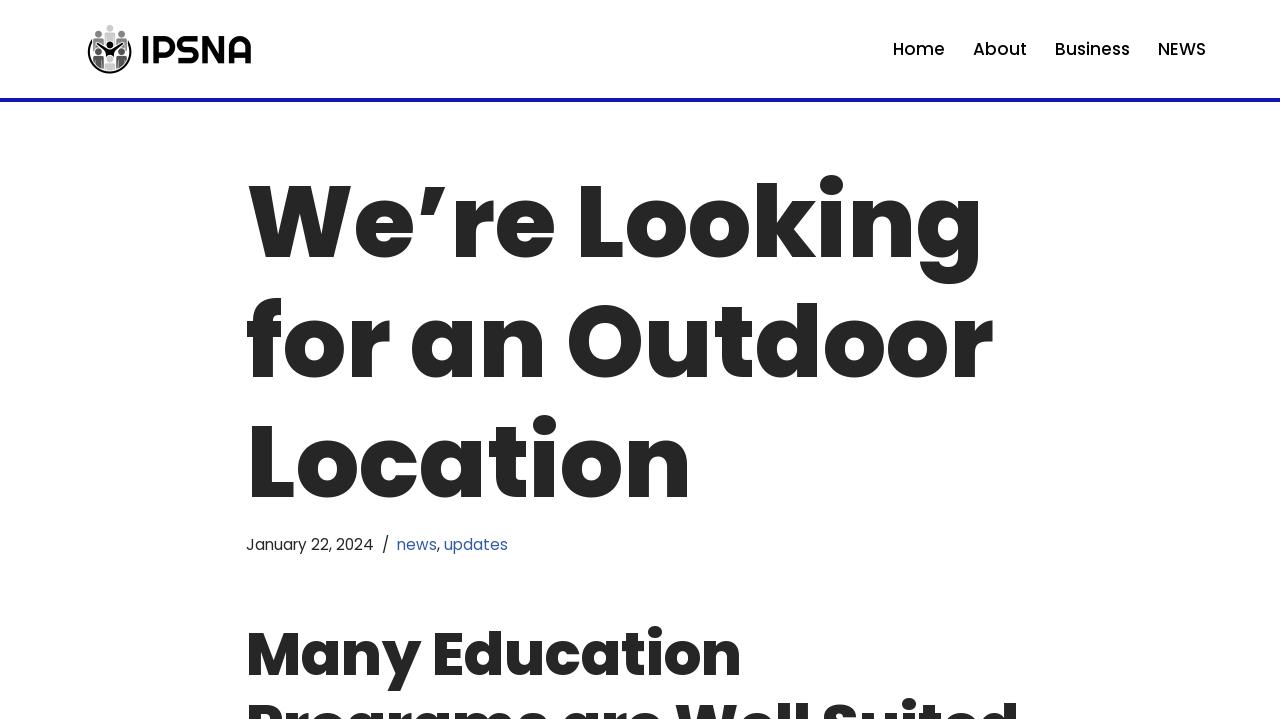What type of content is being displayed?
Kindly offer a comprehensive and detailed response to the question.

I inferred this by looking at the link elements 'news' and 'updates' which are located near the heading 'We’re Looking for an Outdoor Location', suggesting that the content being displayed is related to news or updates.